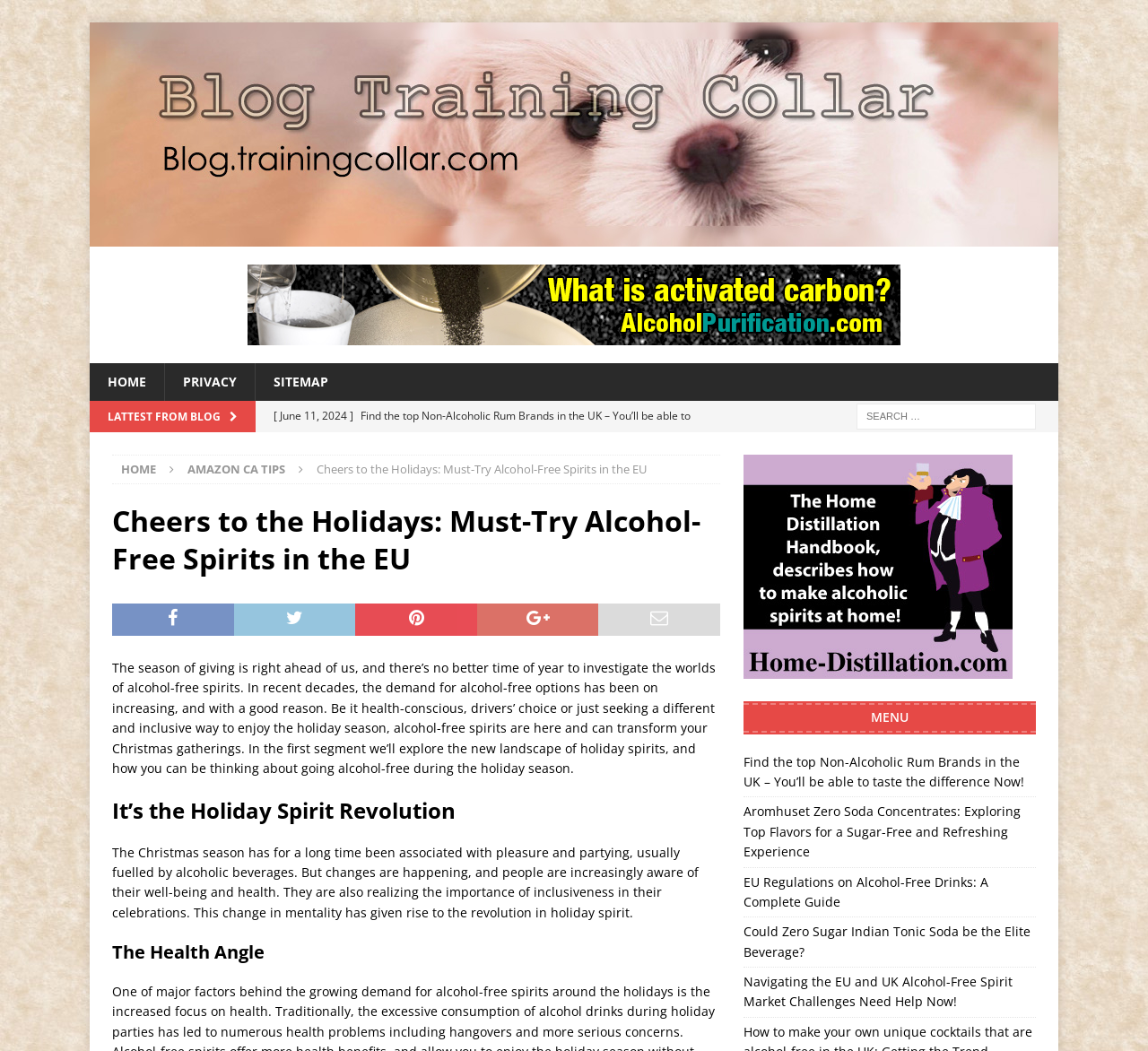Identify the bounding box coordinates for the element you need to click to achieve the following task: "Search for something". Provide the bounding box coordinates as four float numbers between 0 and 1, in the form [left, top, right, bottom].

[0.746, 0.384, 0.902, 0.409]